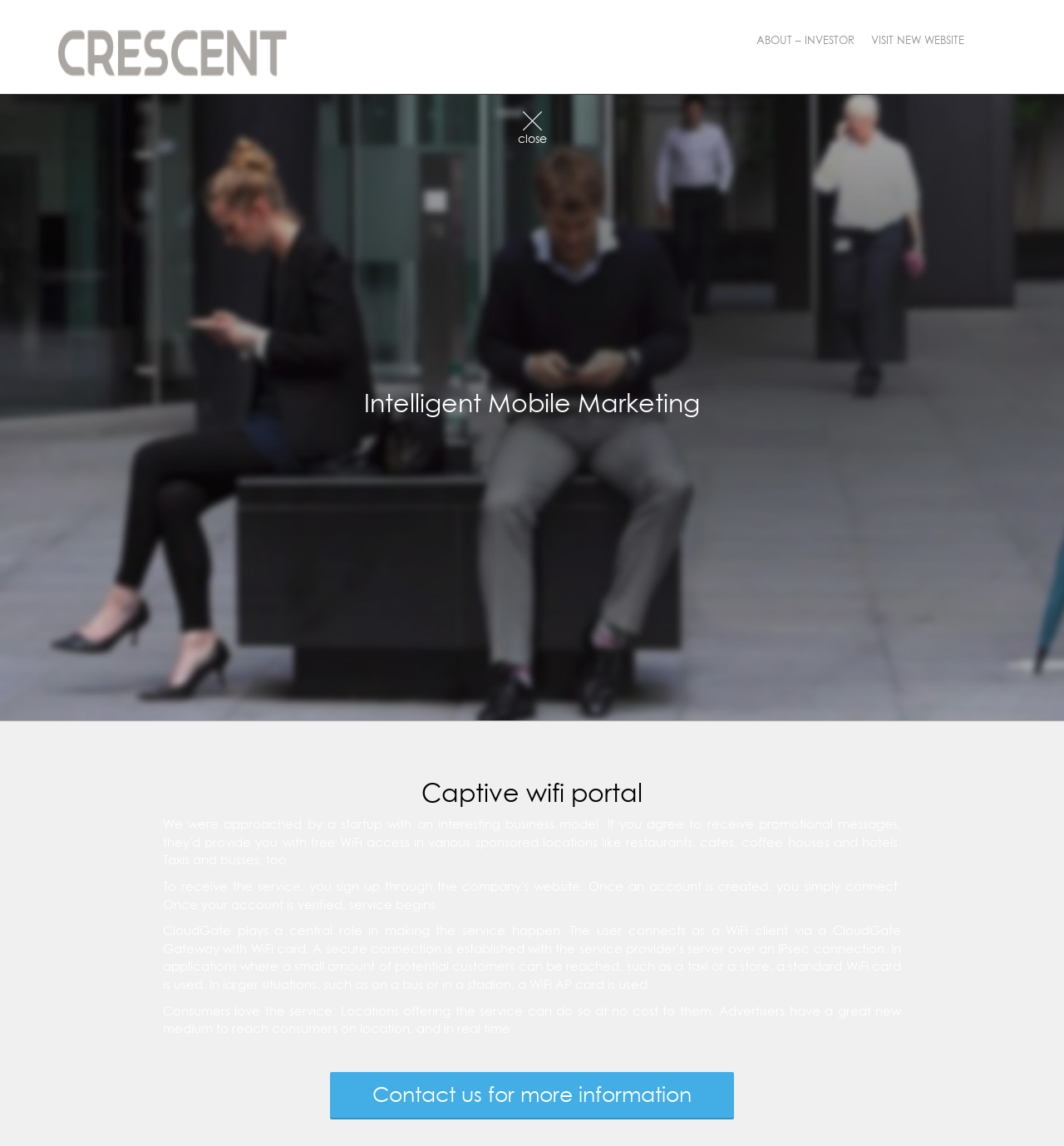What type of portal is being referred to?
Please ensure your answer to the question is detailed and covers all necessary aspects.

The webpage is referring to a captive wifi portal, as indicated by the heading 'Captive wifi portal'.